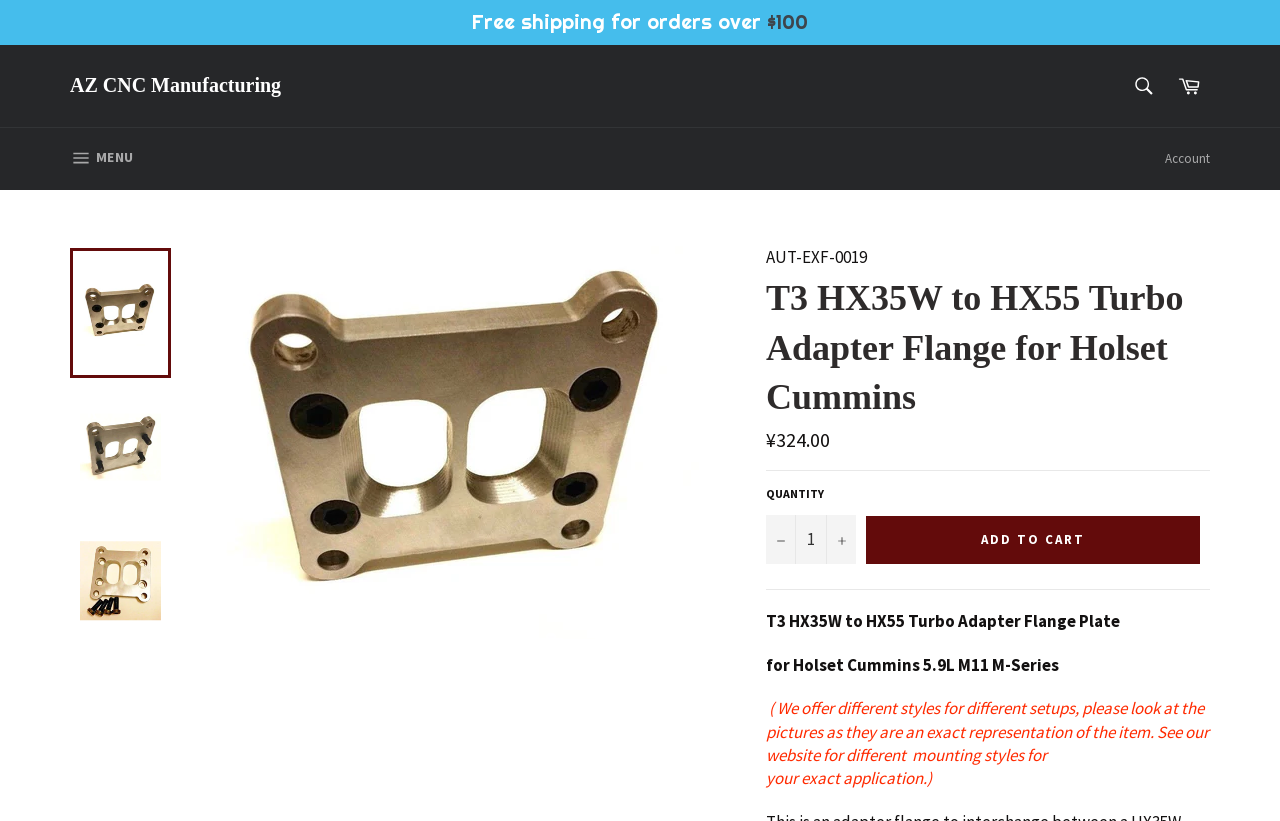What is the purpose of the button with a '-' sign?
Relying on the image, give a concise answer in one word or a brief phrase.

Reduce item quantity by one